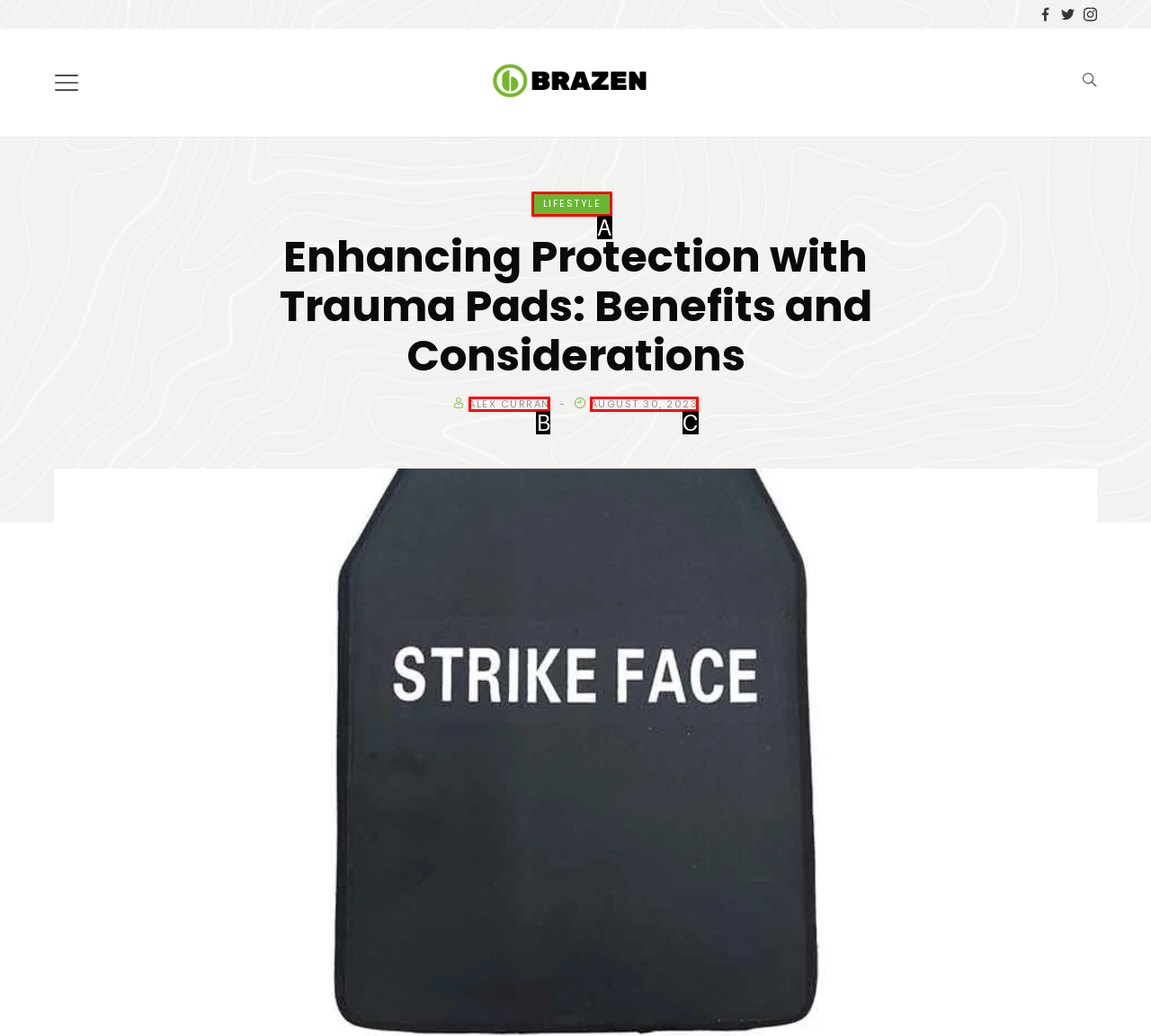Choose the HTML element that matches the description: Alex Curran
Reply with the letter of the correct option from the given choices.

B